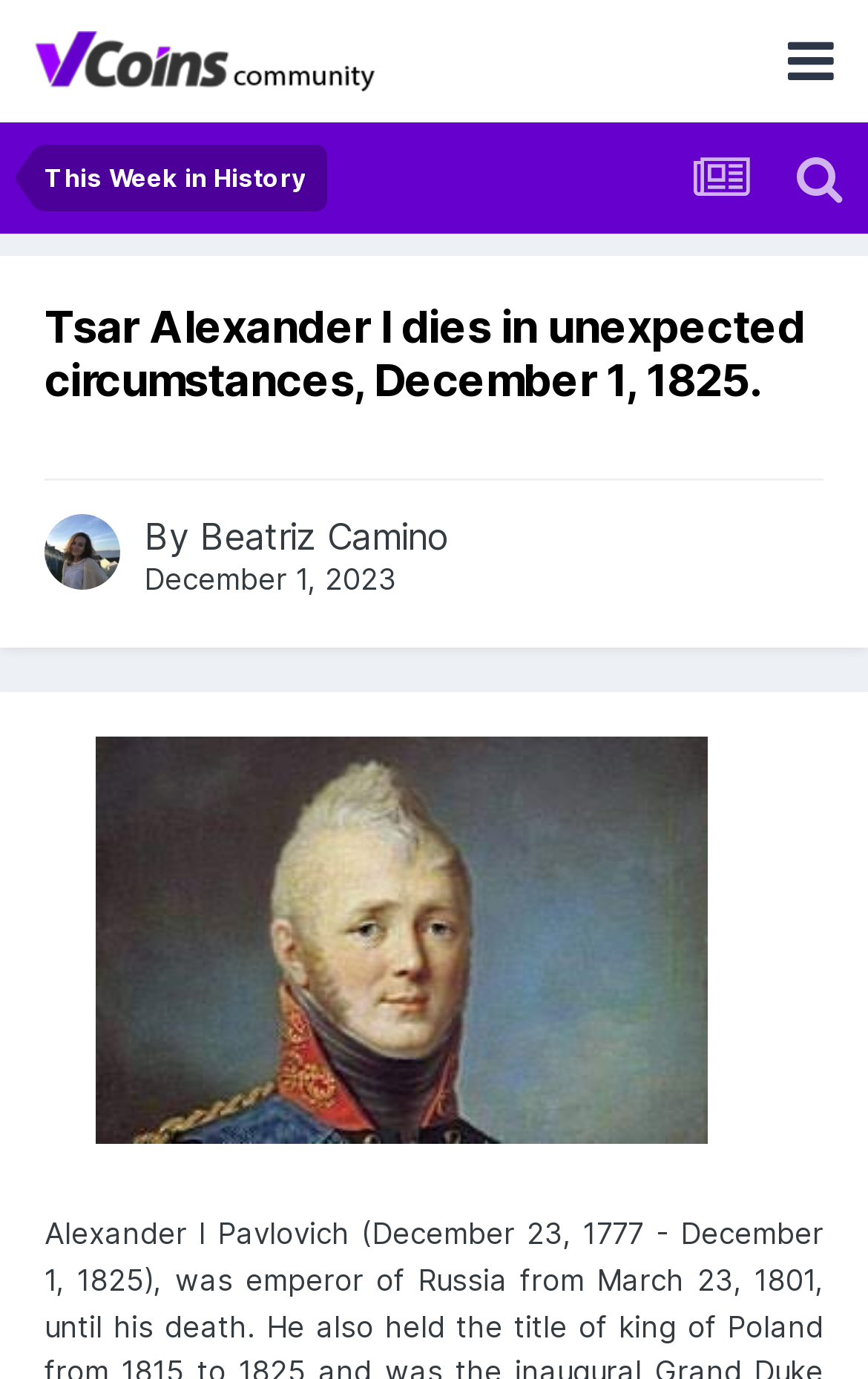What is the topic of the article?
Using the image as a reference, deliver a detailed and thorough answer to the question.

I found the topic of the article by looking at the heading 'Tsar Alexander I dies in unexpected circumstances, December 1, 1825.' which indicates that the article is about Tsar Alexander I.